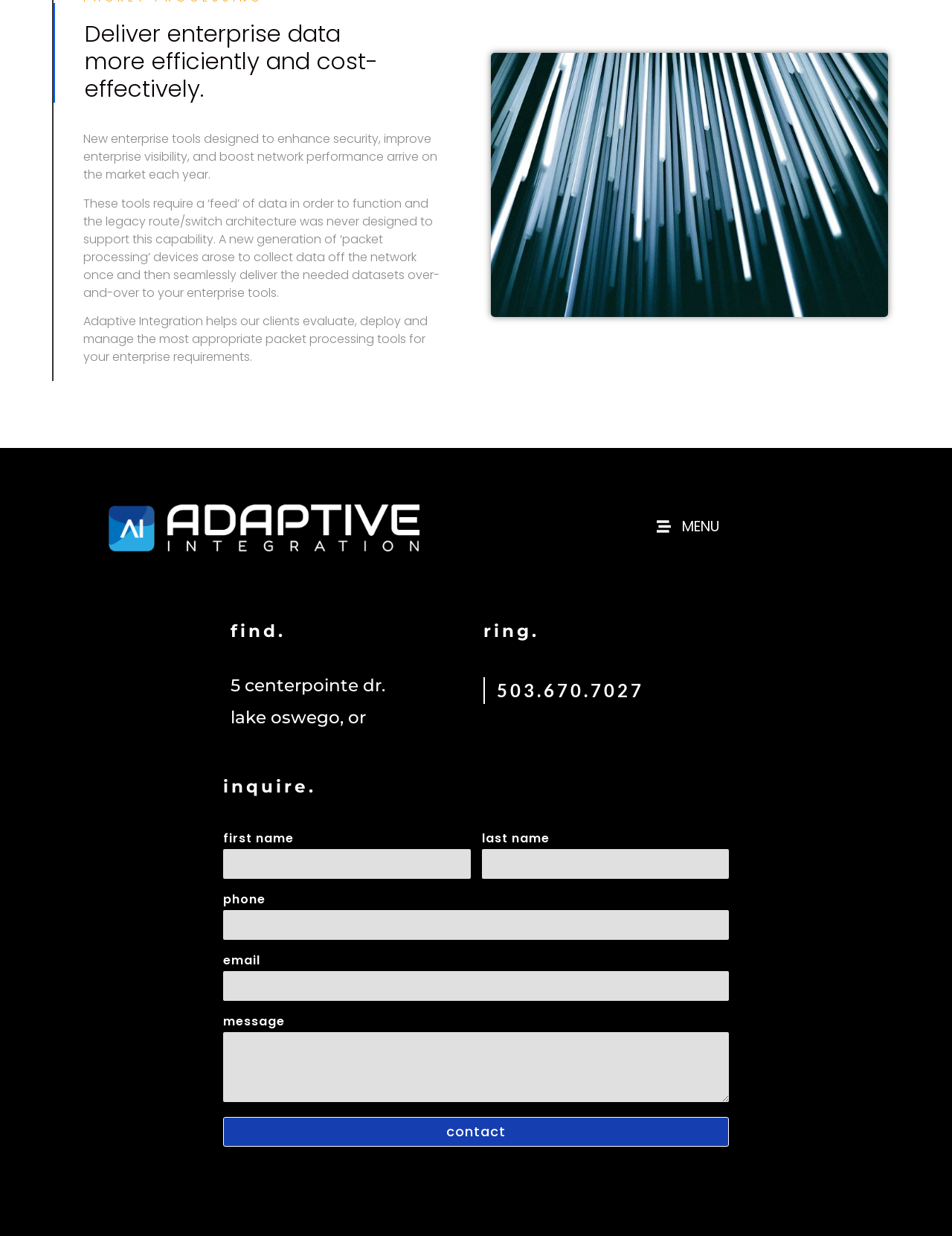Locate the bounding box coordinates of the clickable element to fulfill the following instruction: "view the packet delivery image". Provide the coordinates as four float numbers between 0 and 1 in the format [left, top, right, bottom].

[0.516, 0.043, 0.933, 0.257]